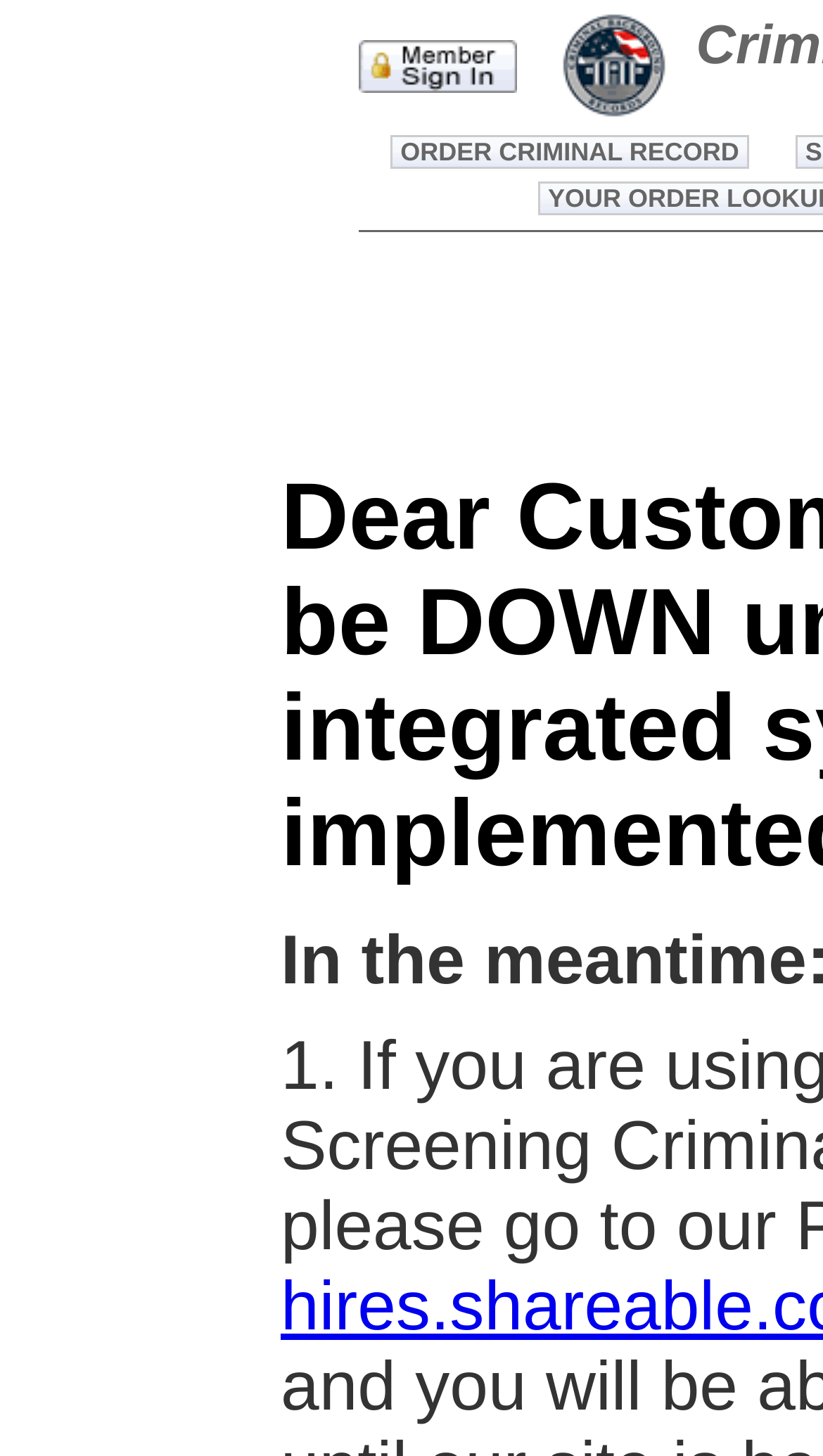Please provide a detailed answer to the question below by examining the image:
What is the purpose of the 'Member Sign In' link?

The 'Member Sign In' link is likely intended for users who are already members of the website. The text 'Are you a member yet? If not, become a Member of Criminal Background Records today!' suggests that the link is for existing members to sign in, while also encouraging non-members to join.